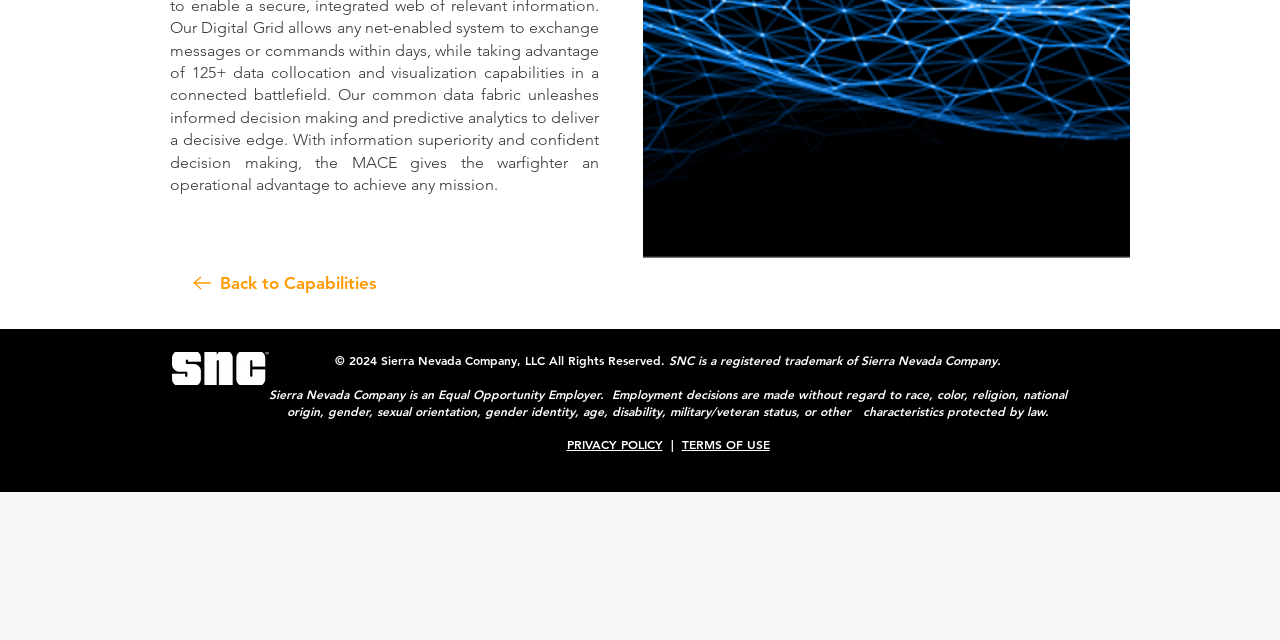Given the element description "Back to Capabilities", identify the bounding box of the corresponding UI element.

[0.133, 0.412, 0.31, 0.474]